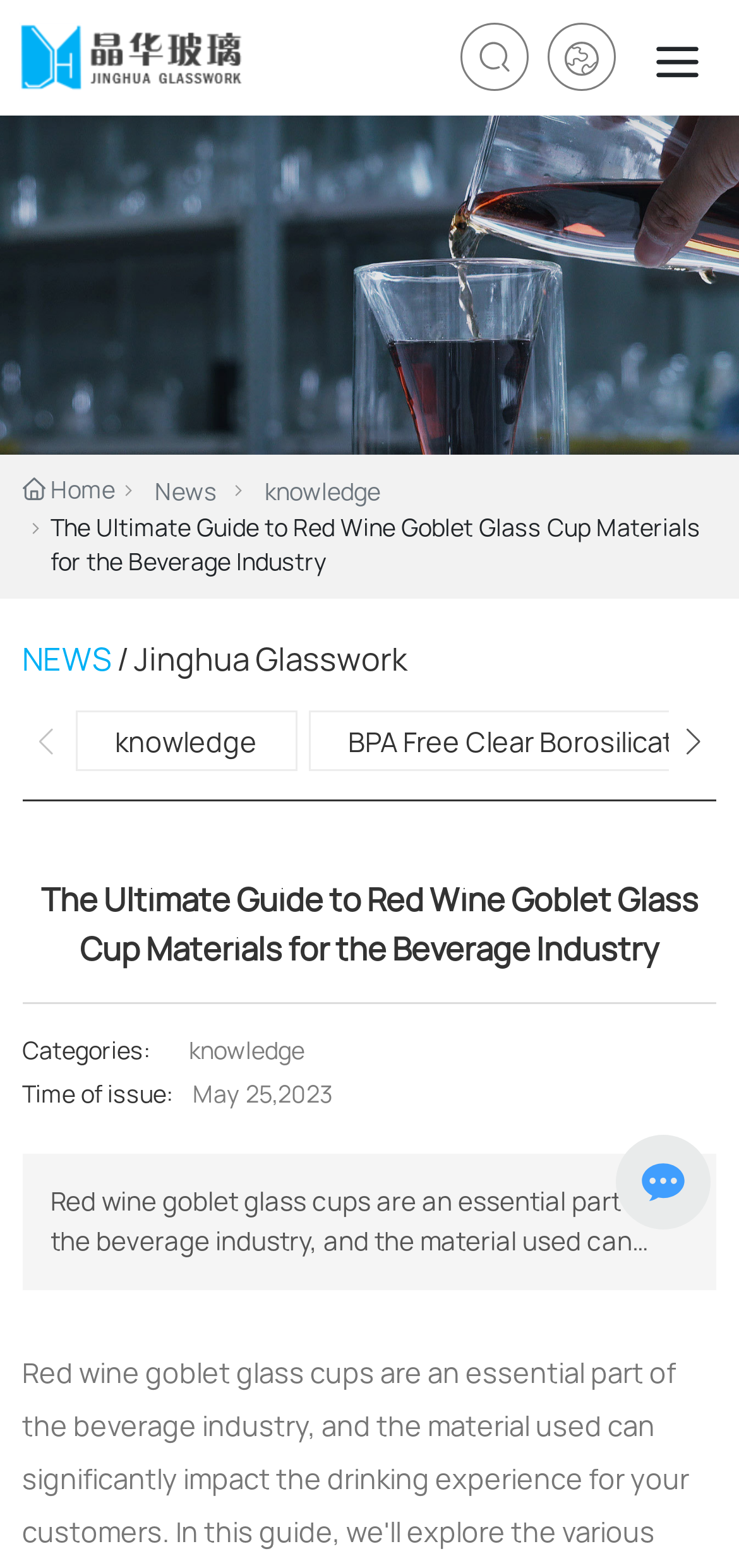How many navigation links are present at the top of the webpage?
Look at the image and provide a detailed response to the question.

There are three navigation links present at the top of the webpage, namely 'NEWS', 'Home', and 'News', which are arranged horizontally.